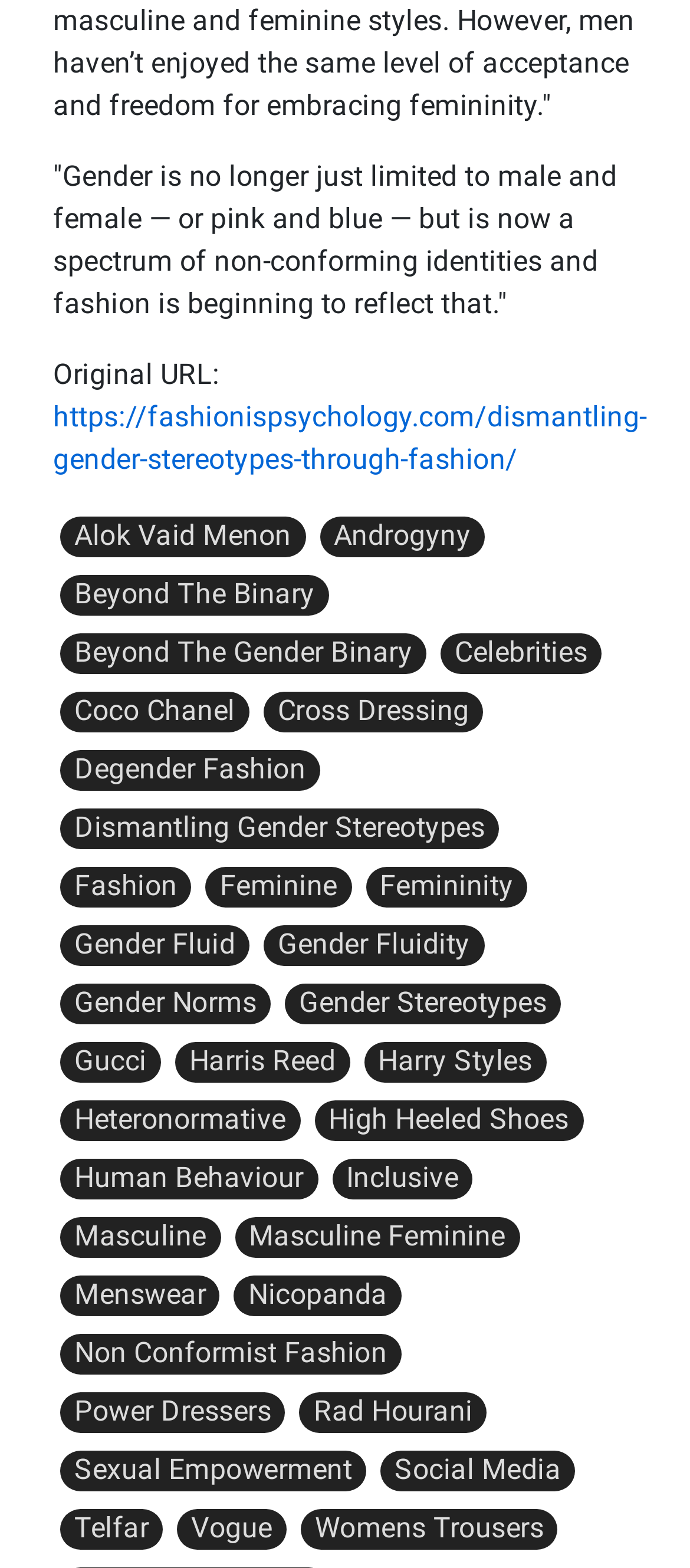Provide a brief response to the question below using one word or phrase:
What is the last link on the webpage?

Womens Trousers